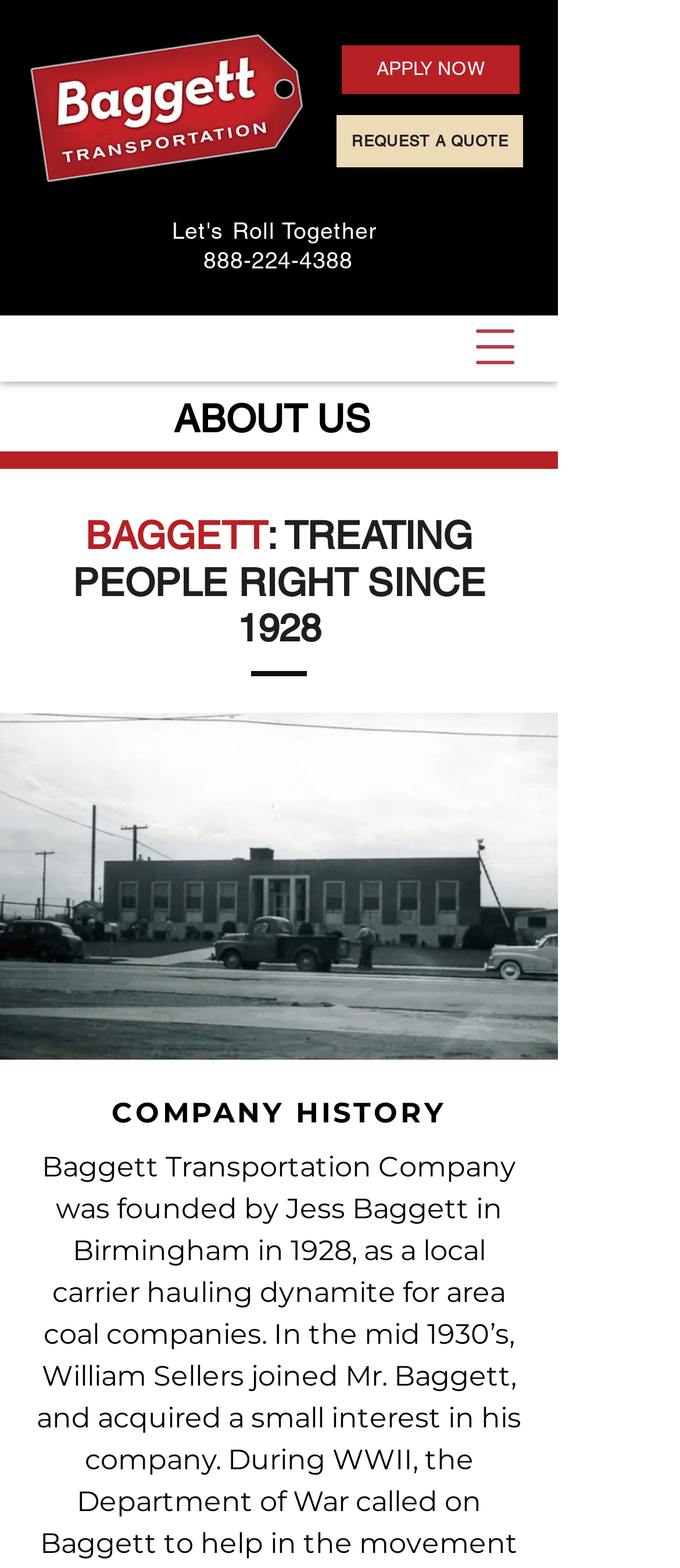What is the bounding box coordinate of the 'TRUCK DRIVER JOBS BAGGETT TRANSPORTATION' image?
Based on the image, give a concise answer in the form of a single word or short phrase.

[0.026, 0.016, 0.472, 0.12]